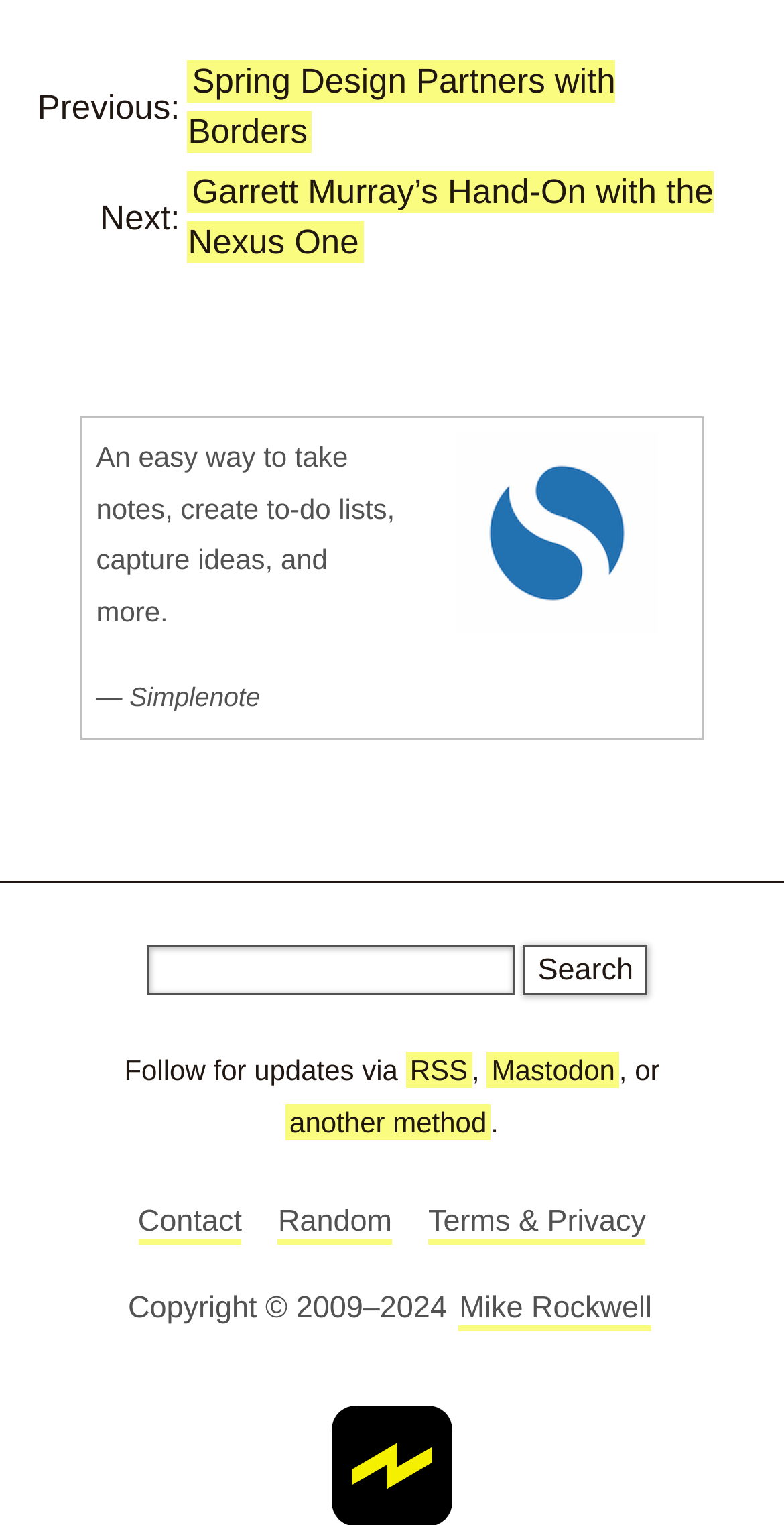Please specify the bounding box coordinates of the element that should be clicked to execute the given instruction: 'Read about Simplenote'. Ensure the coordinates are four float numbers between 0 and 1, expressed as [left, top, right, bottom].

[0.544, 0.284, 0.877, 0.427]